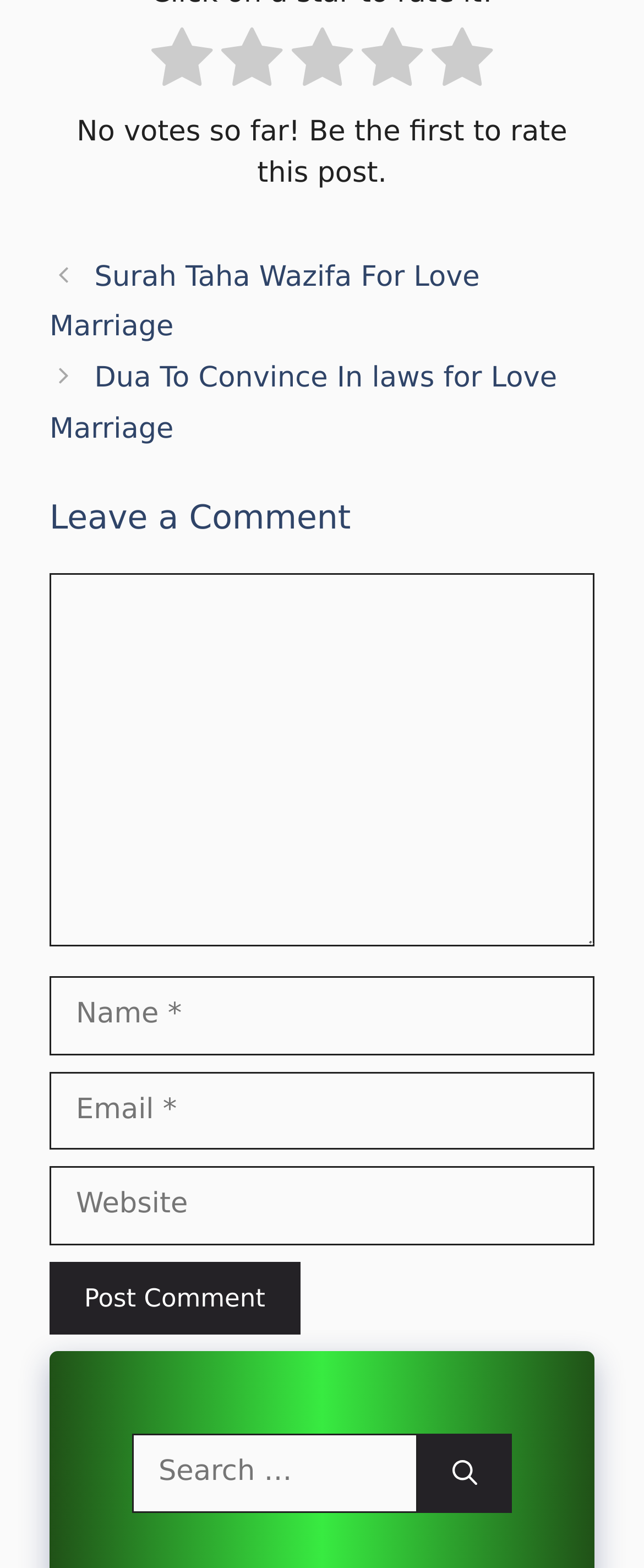What is the label of the third textbox in the comment form?
Could you please answer the question thoroughly and with as much detail as possible?

The third textbox in the comment form is labeled 'Website', which can be determined by examining the StaticText element 'Website' and its corresponding textbox element.